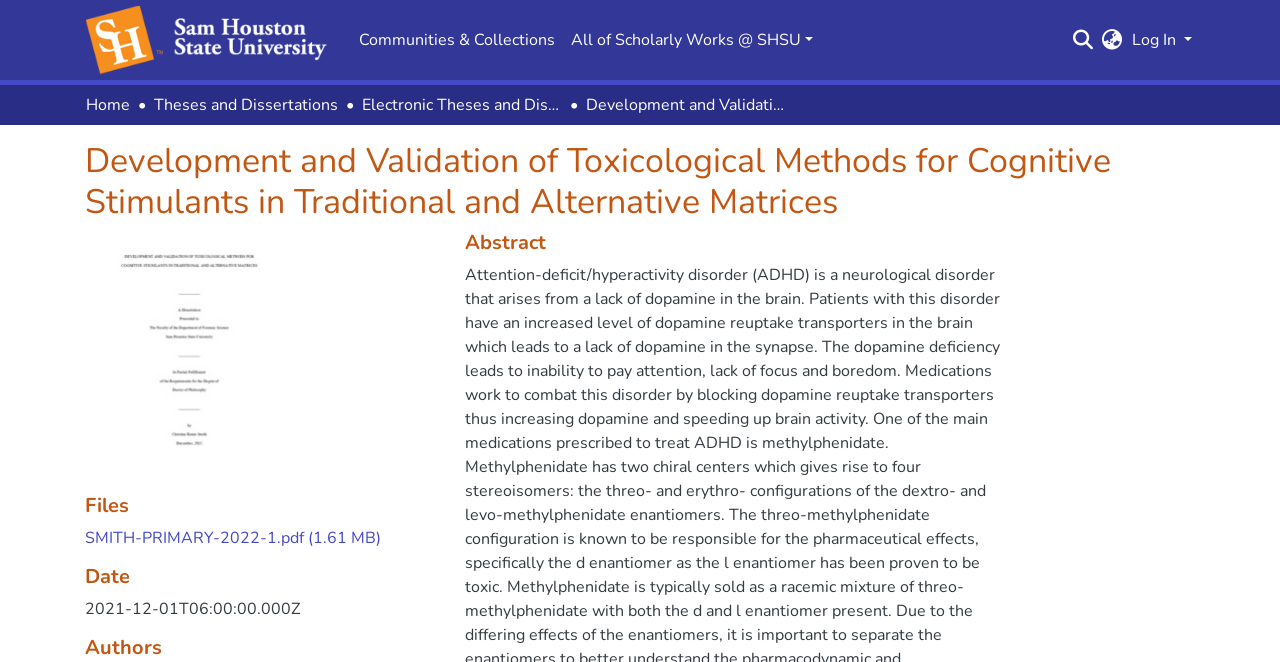Identify the bounding box for the UI element that is described as follows: "Internet Lifestyle".

None